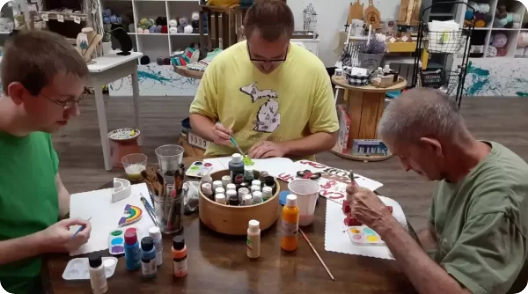What is on the shelves behind the individuals?
Using the picture, provide a one-word or short phrase answer.

craft materials and artistic trinkets